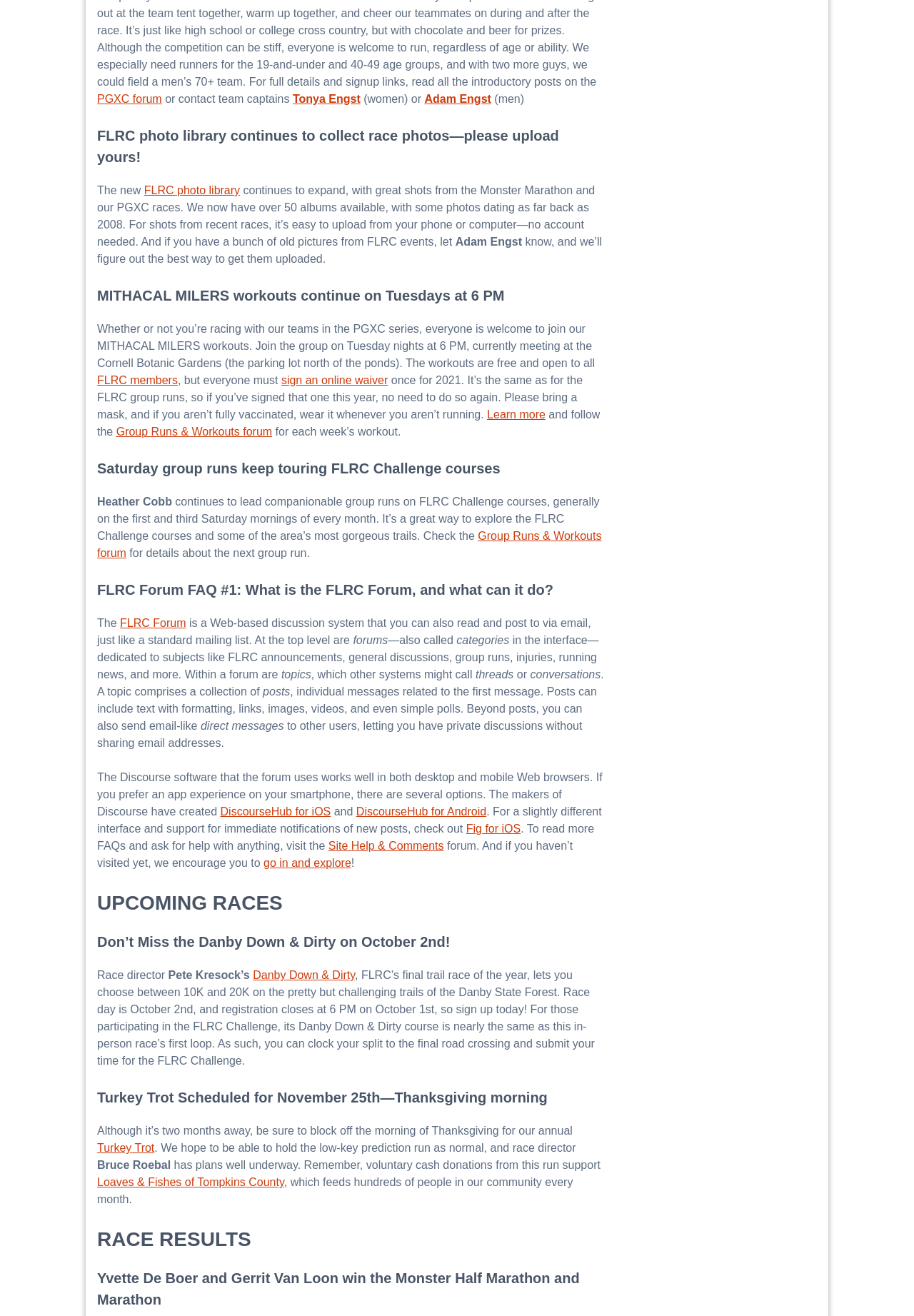Determine the bounding box coordinates of the UI element described by: "aria-label="Rarestays"".

None